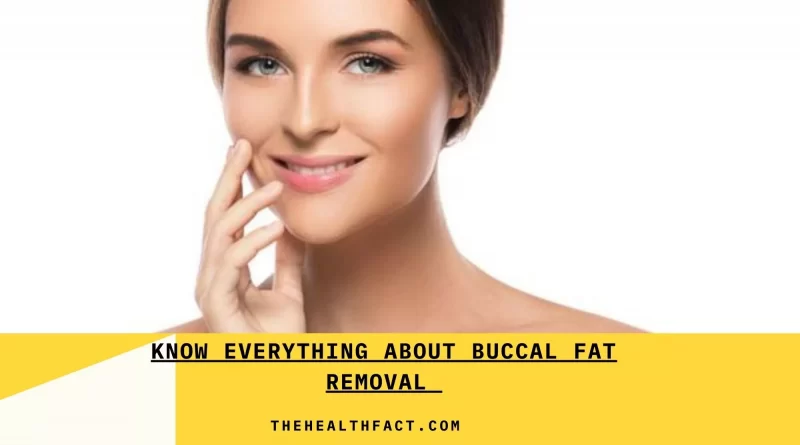What is the name of the website?
Based on the visual content, answer with a single word or a brief phrase.

THE HEALTH FACT